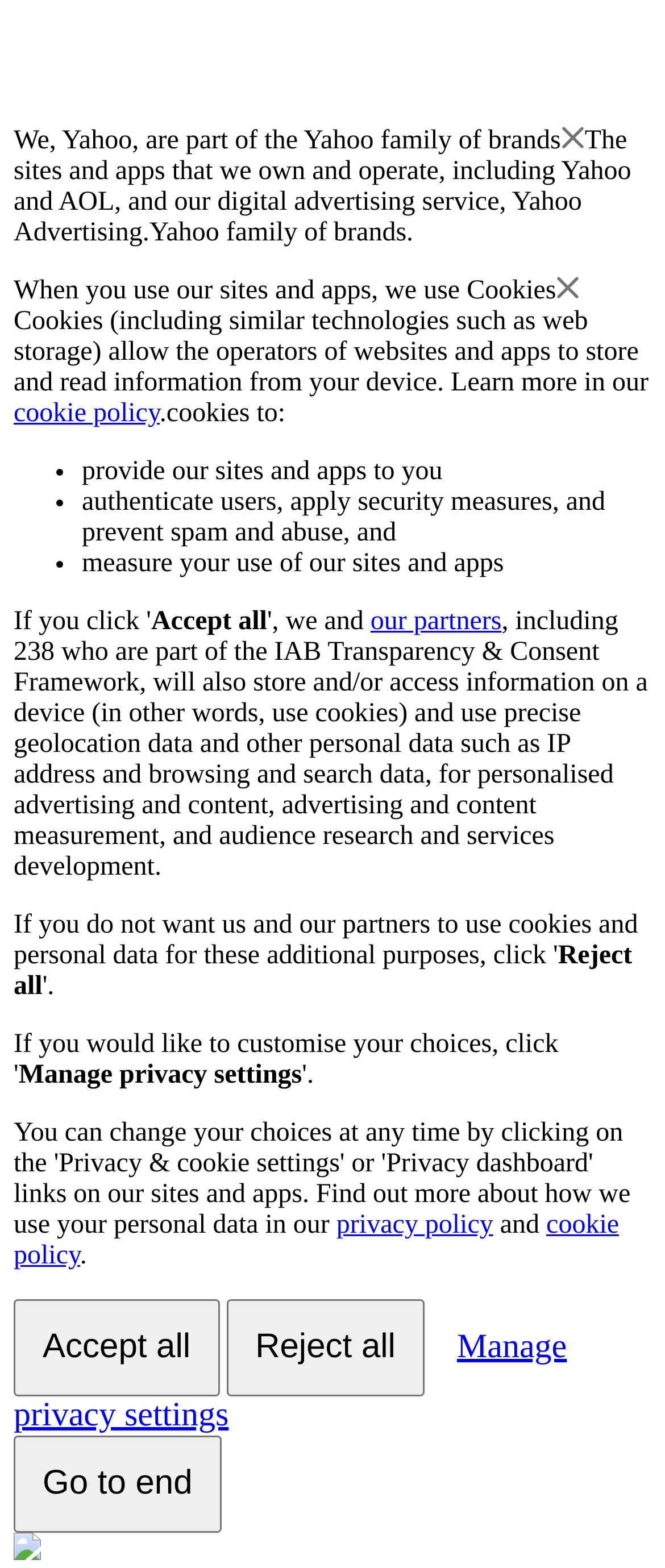Provide the bounding box coordinates for the area that should be clicked to complete the instruction: "Click the 'Manage privacy settings' button".

[0.028, 0.676, 0.454, 0.695]